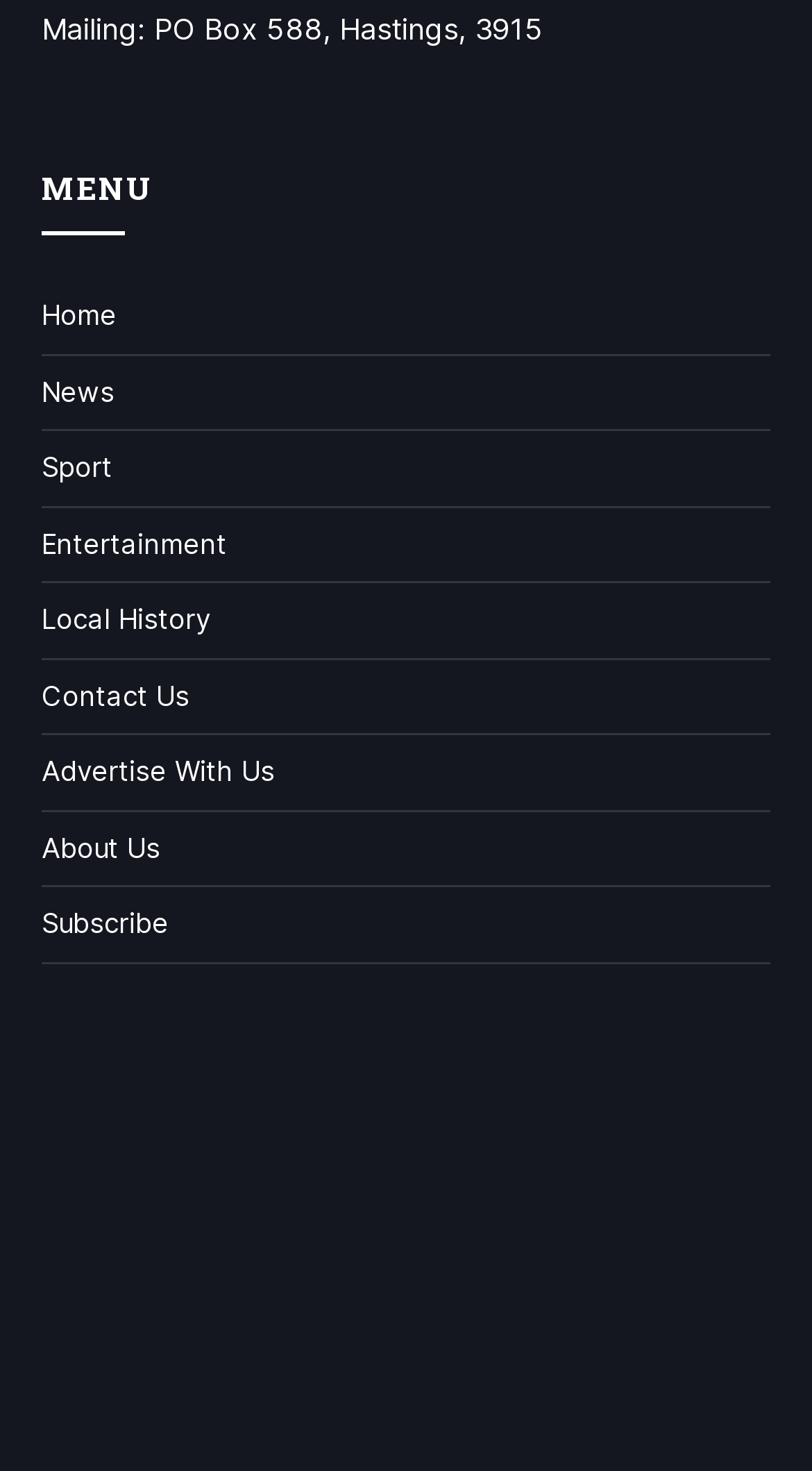Answer the question with a brief word or phrase:
What is the mailing address of the organization?

PO Box 588, Hastings, 3915